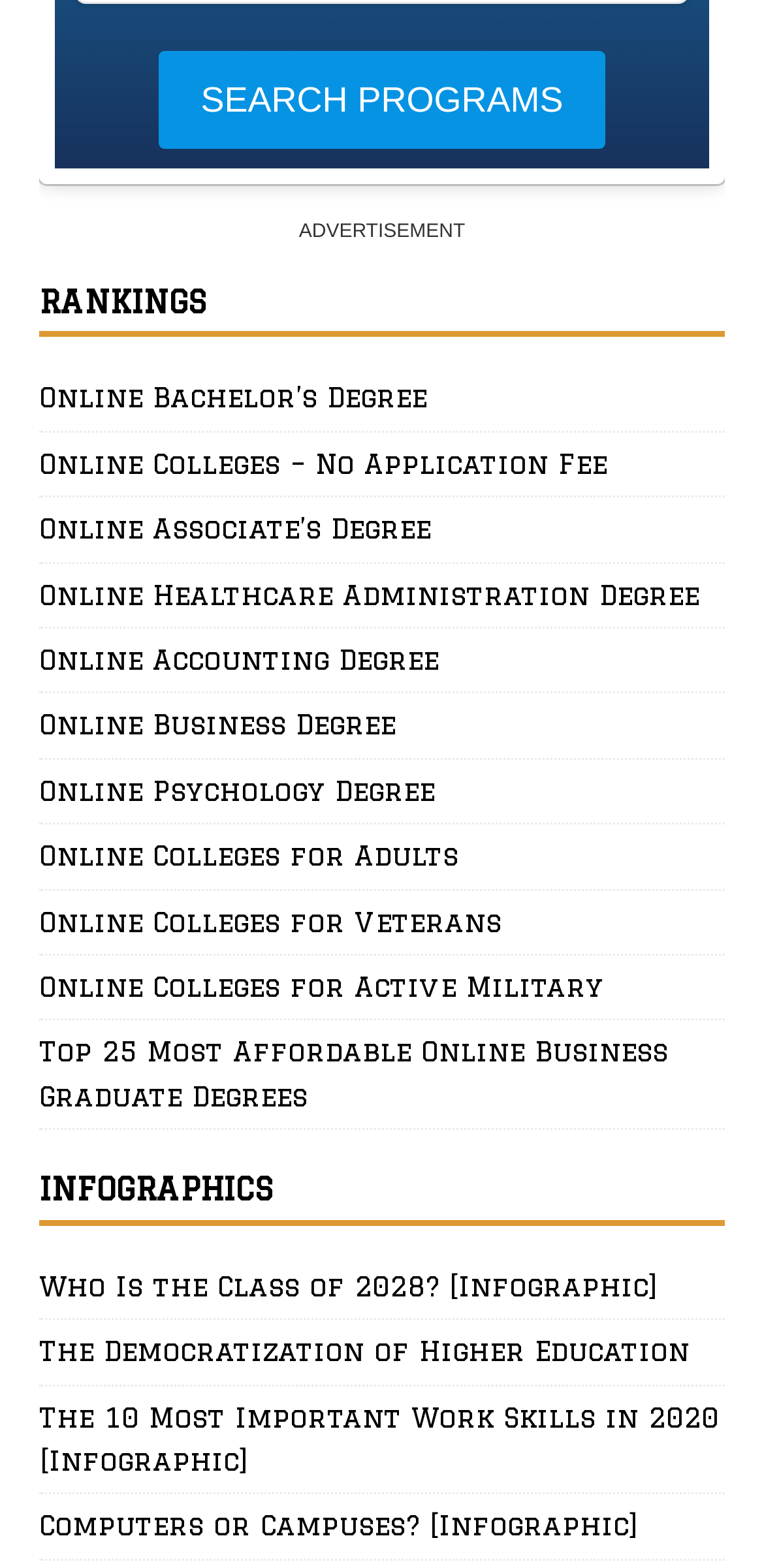What is the purpose of the 'Search Programs' button?
Please give a detailed answer to the question using the information shown in the image.

The 'Search Programs' button is located at coordinates [0.209, 0.032, 0.791, 0.094] and has a StaticText element 'SEARCH PROGRAMS' as its child. This suggests that the button is intended for searching programs, likely related to the online degrees and colleges listed on the webpage.